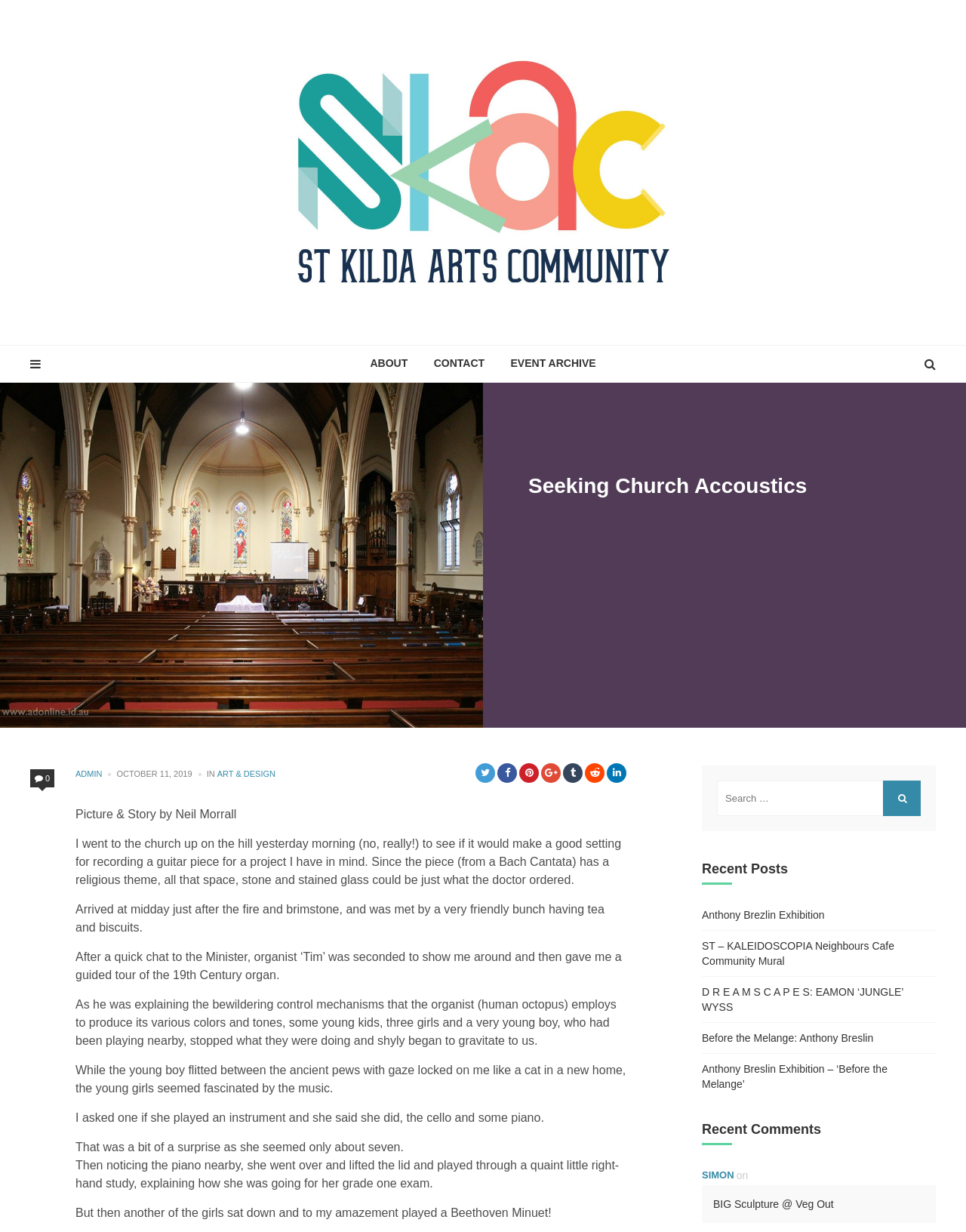Please identify the bounding box coordinates of where to click in order to follow the instruction: "Read the recent comment by SIMON".

[0.727, 0.949, 0.76, 0.958]